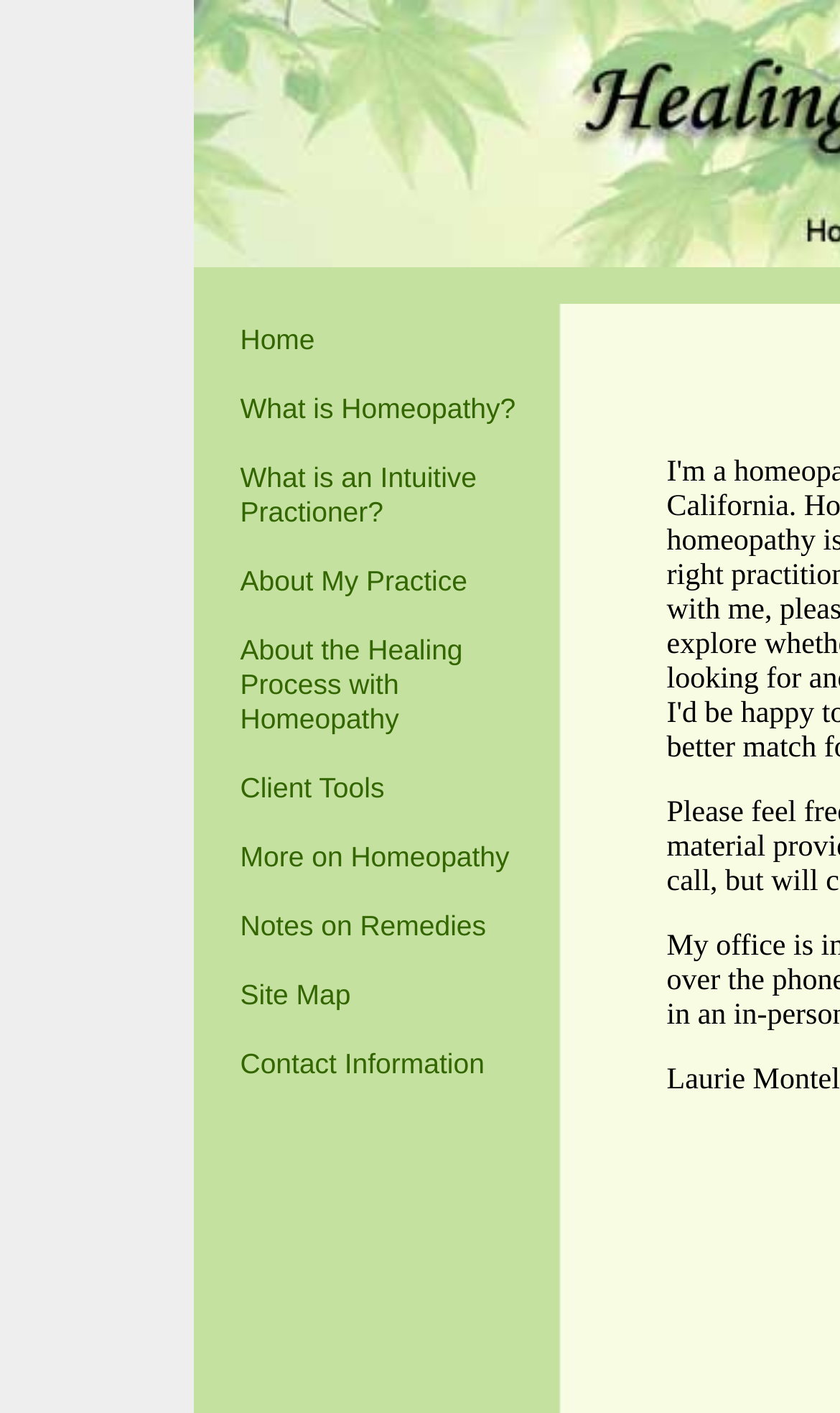Calculate the bounding box coordinates of the UI element given the description: "Site Map".

[0.286, 0.692, 0.417, 0.715]